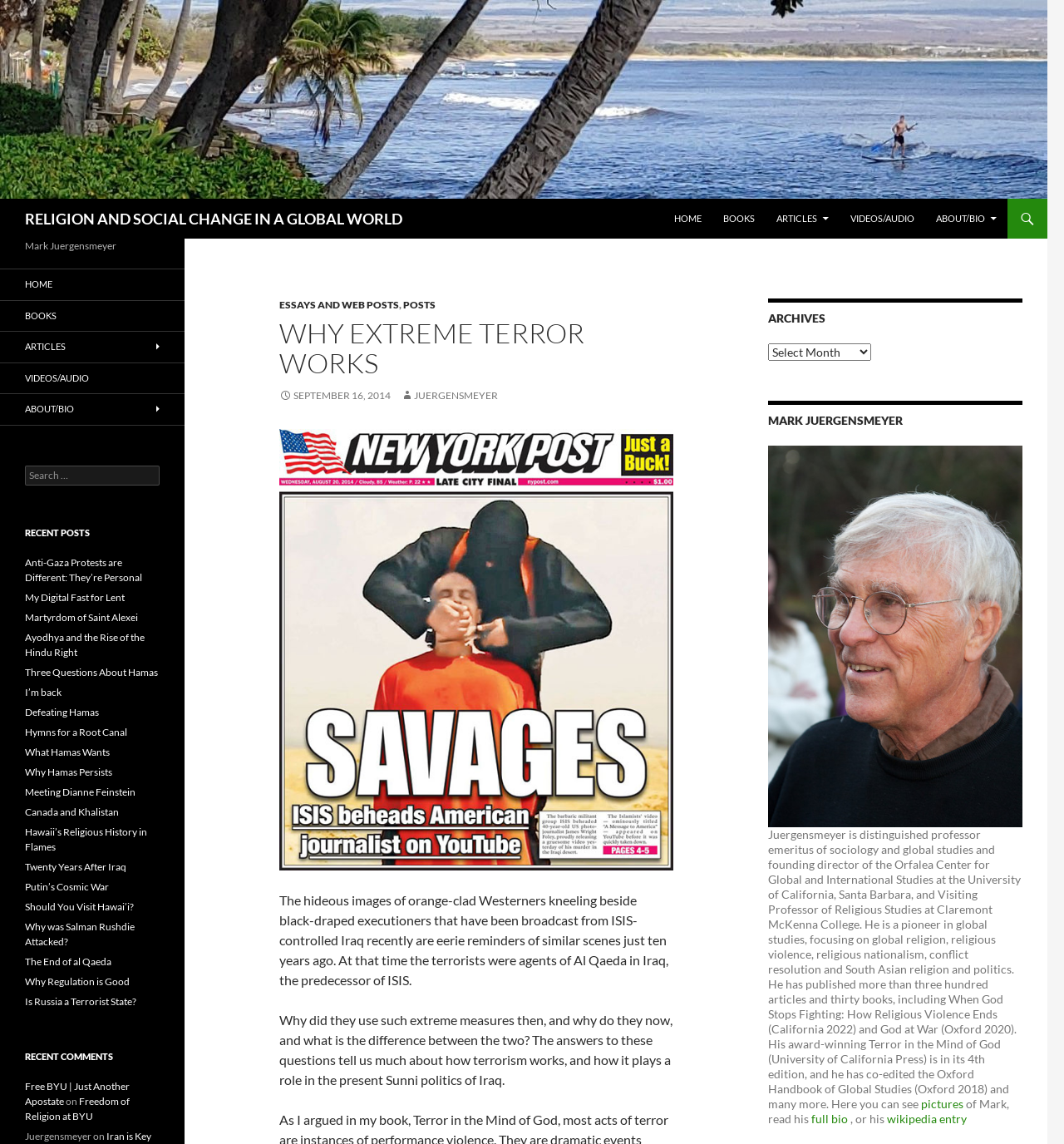Summarize the contents and layout of the webpage in detail.

This webpage is about Mark Juergensmeyer, a distinguished professor emeritus of sociology and global studies. At the top of the page, there is a heading with the title "Why Extreme Terror Works" and a link to "RELIGION AND SOCIAL CHANGE IN A GLOBAL WORLD" next to an image with the same title. Below this, there is a navigation menu with links to "HOME", "BOOKS", "ARTICLES", "VIDEOS/AUDIO", and "ABOUT/BIO".

The main content of the page is divided into two sections. On the left side, there is a heading "WHY EXTREME TERROR WORKS" followed by a paragraph of text discussing the use of extreme measures by terrorists. Below this, there is an image with the caption "NYPost-820-cover-550x616" and two paragraphs of text discussing the role of terrorism in Sunni politics in Iraq.

On the right side, there is a section with a heading "MARK JUERGENSMEYER" followed by a brief bio of the professor, including his academic background and publications. Below this, there is a link to "pictures" and a full bio, as well as a link to his Wikipedia entry.

Further down the page, there is a section with a heading "RECENT POSTS" followed by a list of links to various articles, including "Anti-Gaza Protests are Different: They’re Personal", "My Digital Fast for Lent", and "Why Hamas Persists". Below this, there is a section with a heading "RECENT COMMENTS" followed by a list of links to comments on various articles.

Throughout the page, there are also various links to other sections of the website, including "ARCHIVES", "SEARCH", and "SKIP TO CONTENT".